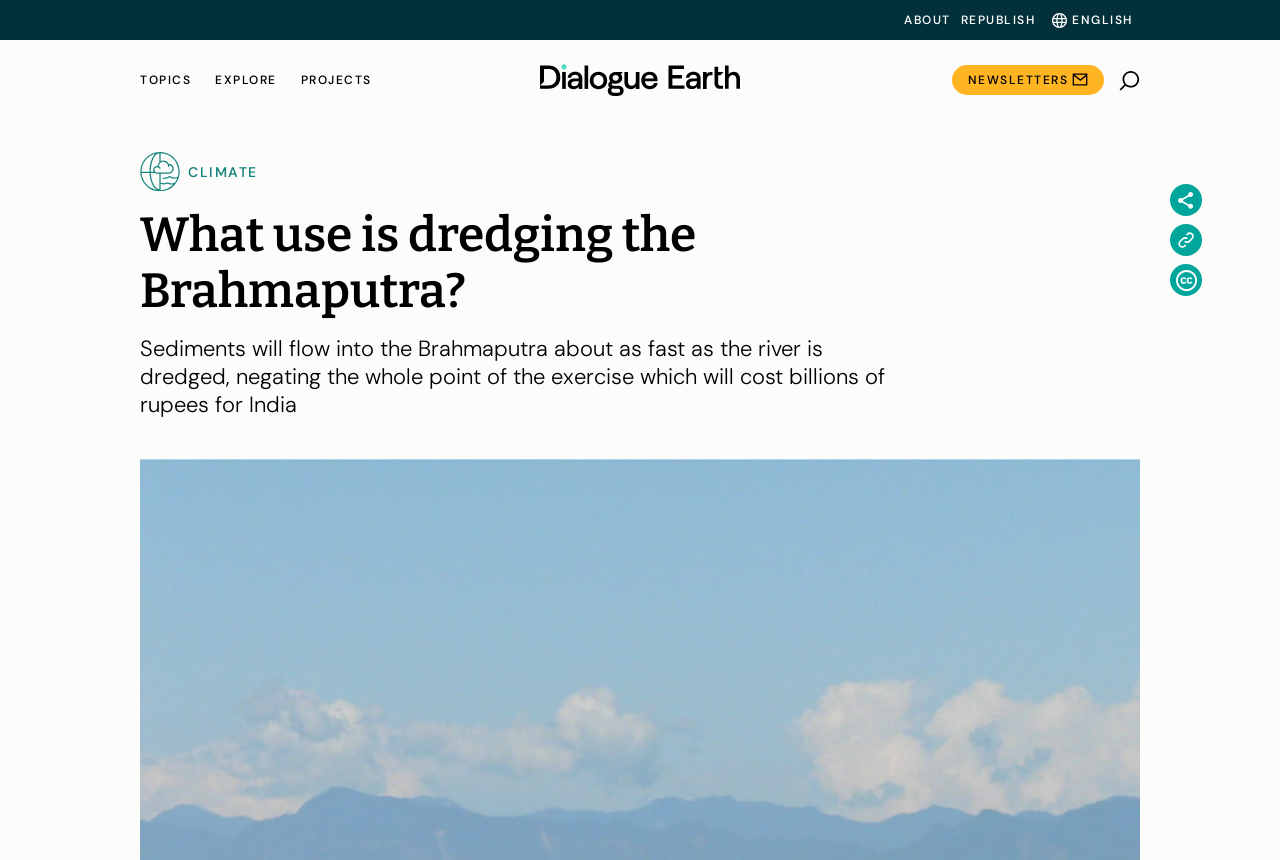Write a detailed summary of the webpage.

The webpage is an article discussing the effectiveness of dredging the Brahmaputra river. At the top, there are several links, including "ABOUT", "REPUBLISH", and three list items: "TOPICS", "EXPLORE", and "PROJECTS", which are positioned side by side. Below these links, there is a logo "Dialogue Earth" with an accompanying image.

On the right side of the logo, there is a link to "NEWSLETTERS" with a dropdown menu containing a link to "CLIMATE" accompanied by a small image. Below the "NEWSLETTERS" link, the main article title "What use is dredging the Brahmaputra?" is displayed in a large font. 

The article text follows, stating that "Sediments will flow into the Brahmaputra about as fast as the river is dredged, negating the whole point of the exercise which will cost billions of rupees for India". At the bottom right corner, there are three list items: "Social sharing links", "Copy link to clipboard", and "Copyright information", which are positioned vertically.